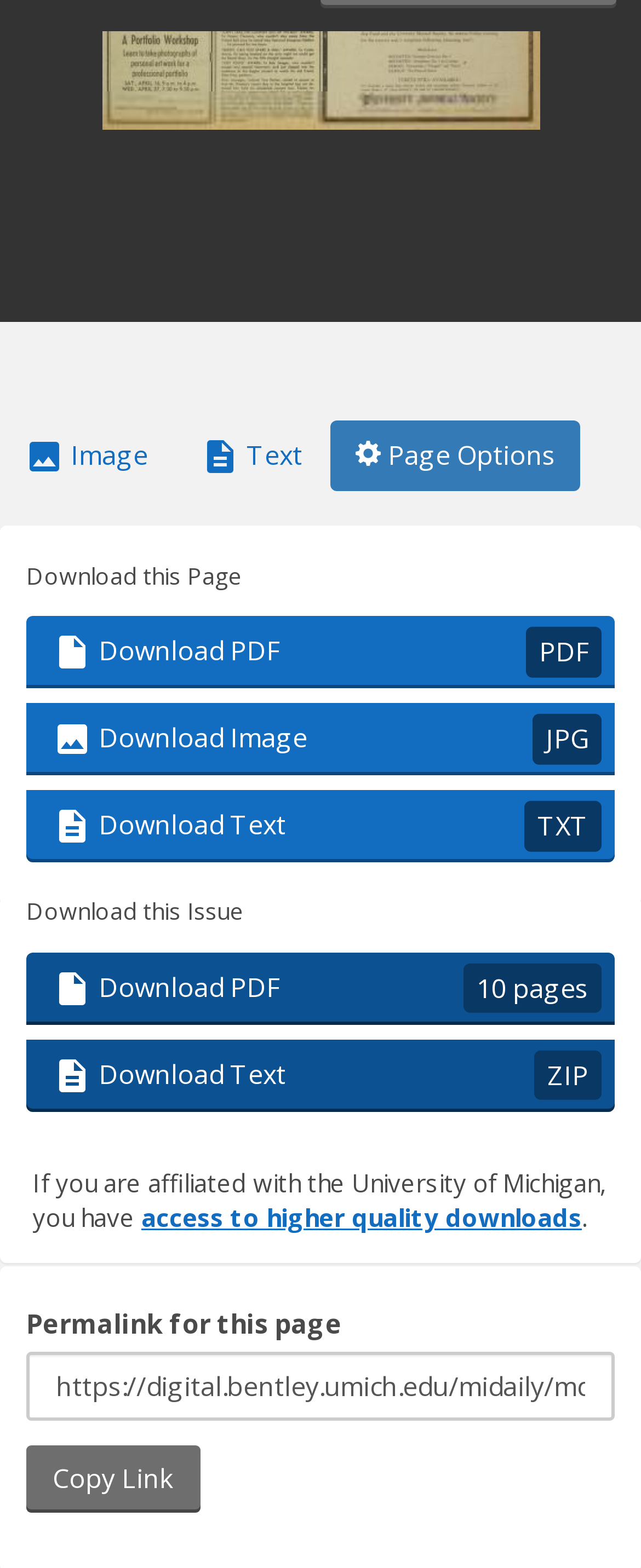Find and specify the bounding box coordinates that correspond to the clickable region for the instruction: "Copy Link".

[0.041, 0.922, 0.313, 0.965]